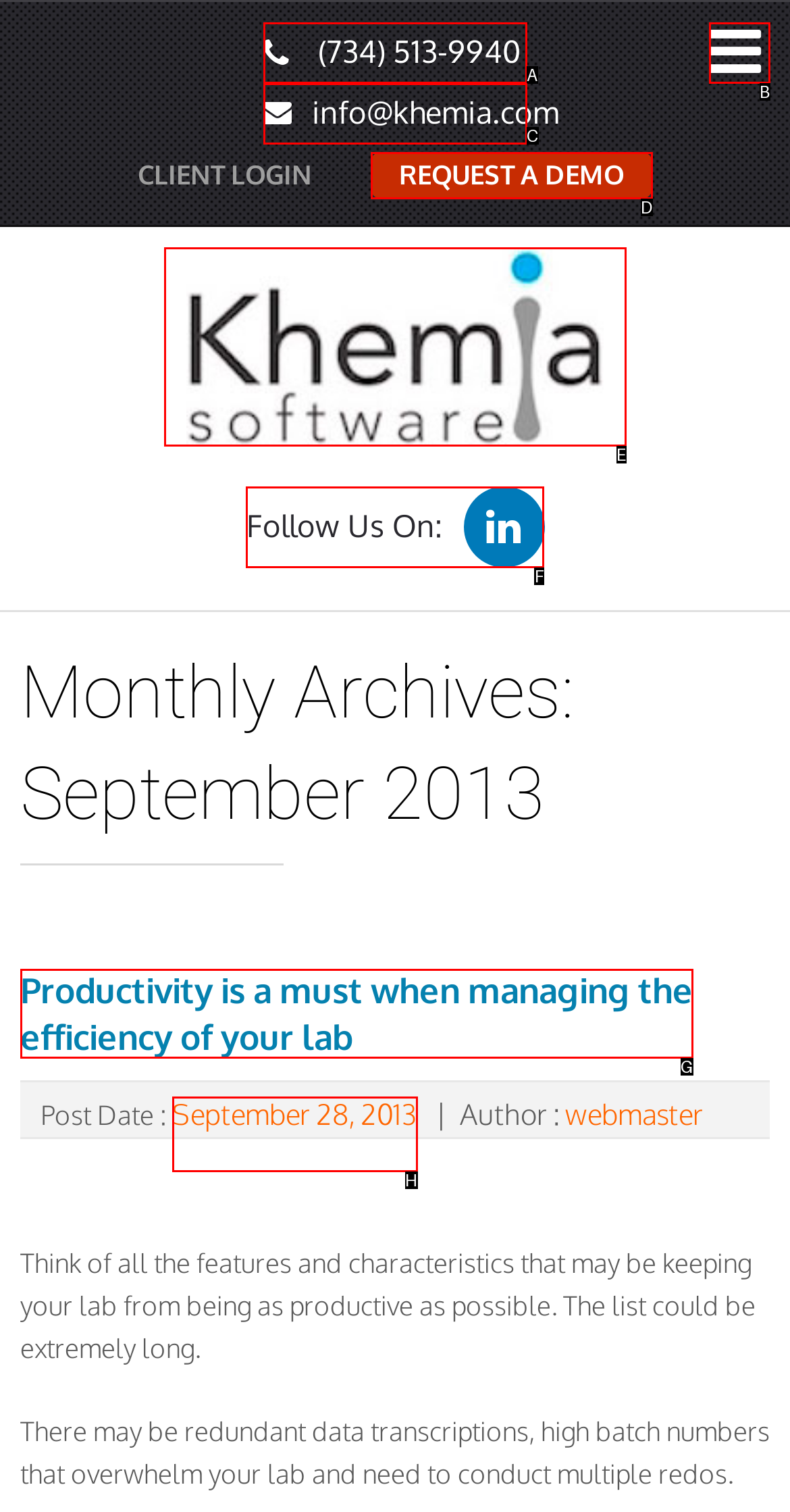Select the HTML element that best fits the description: title="LIMS Software USA"
Respond with the letter of the correct option from the choices given.

E